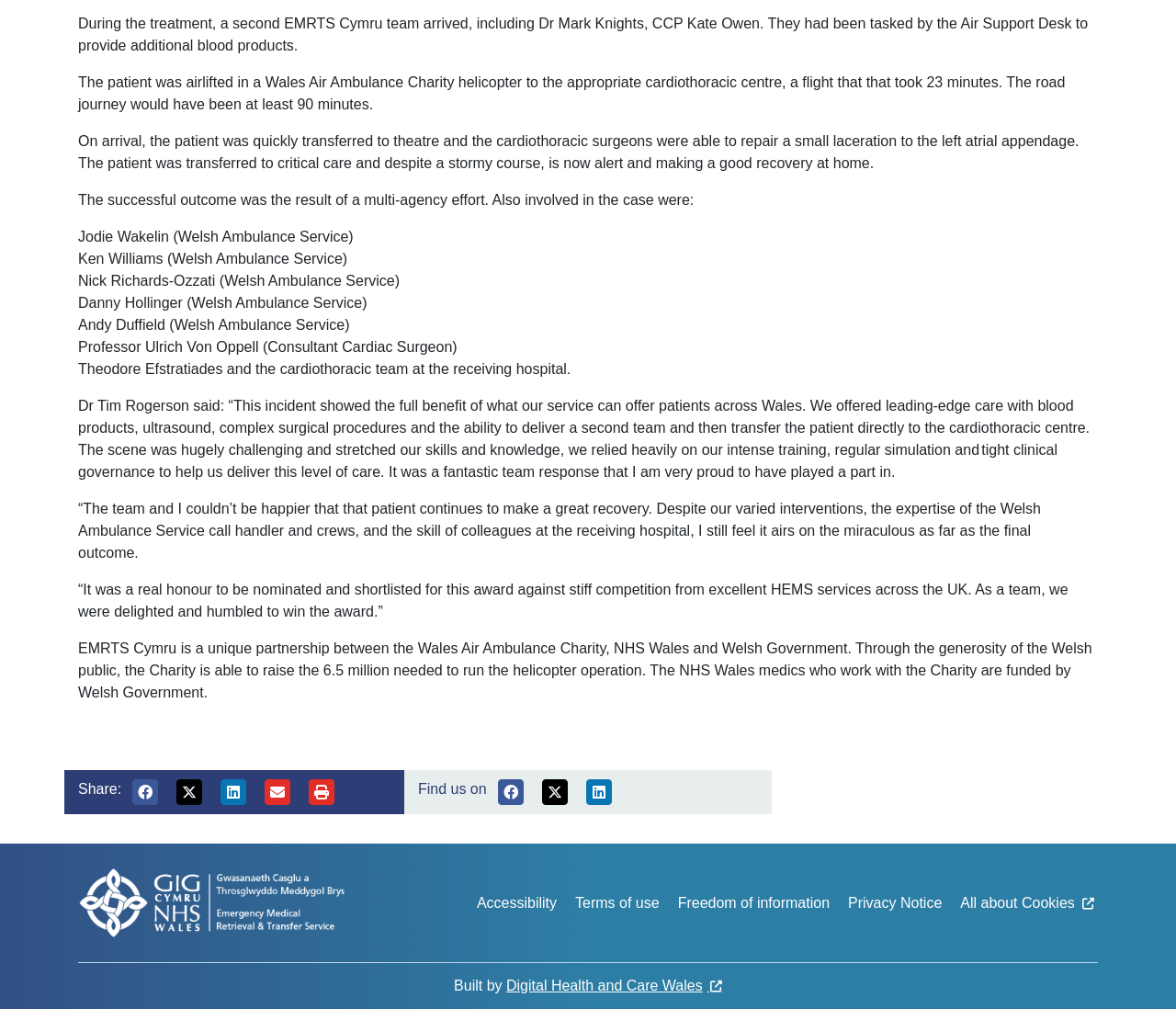Identify the bounding box of the HTML element described here: "Webmail RU Connect |". Provide the coordinates as four float numbers between 0 and 1: [left, top, right, bottom].

None